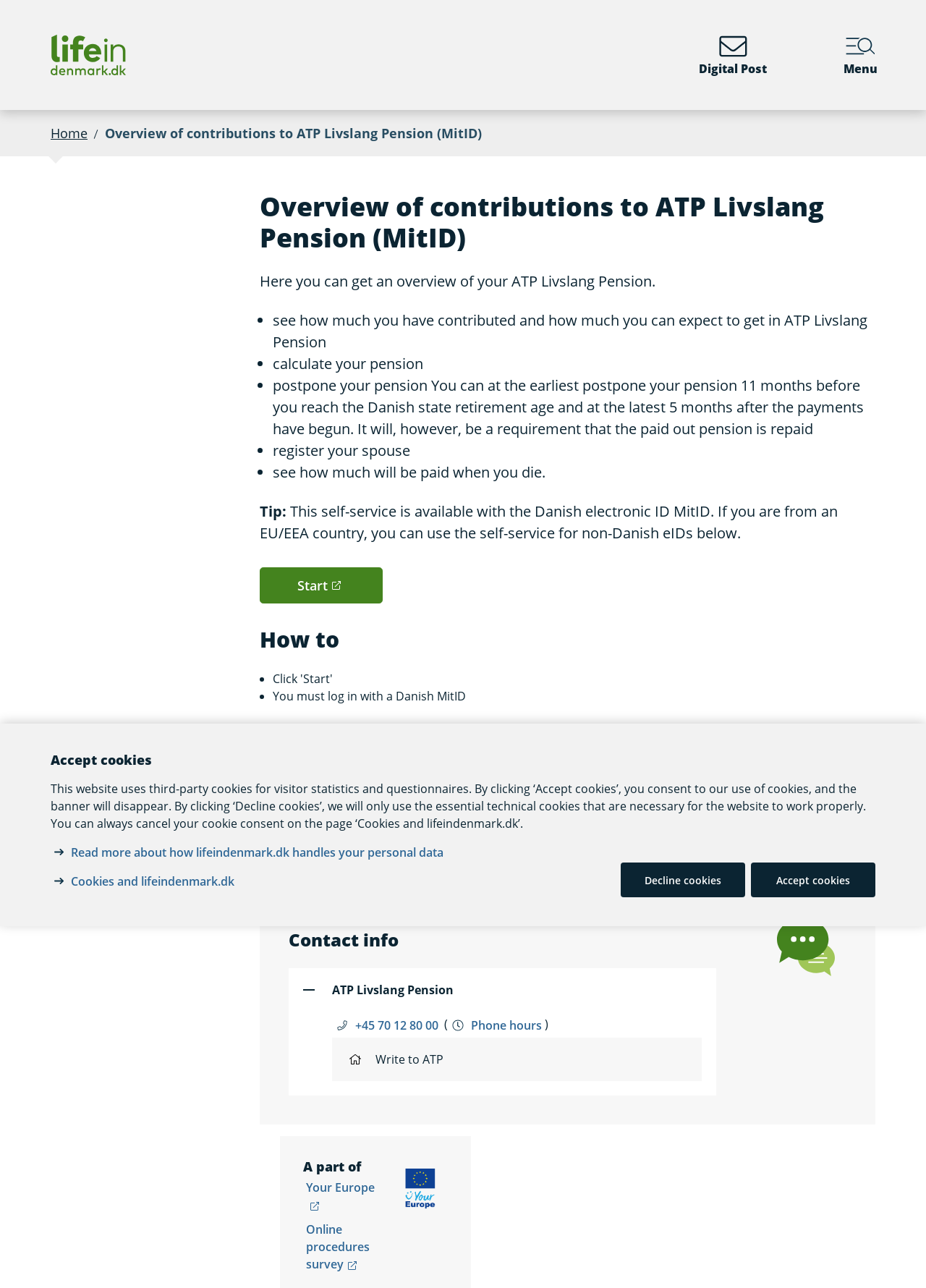Identify the bounding box coordinates for the UI element described as follows: Cookies and lifeindenmark.dk. Use the format (top-left x, top-left y, bottom-right x, bottom-right y) and ensure all values are floating point numbers between 0 and 1.

[0.073, 0.678, 0.256, 0.691]